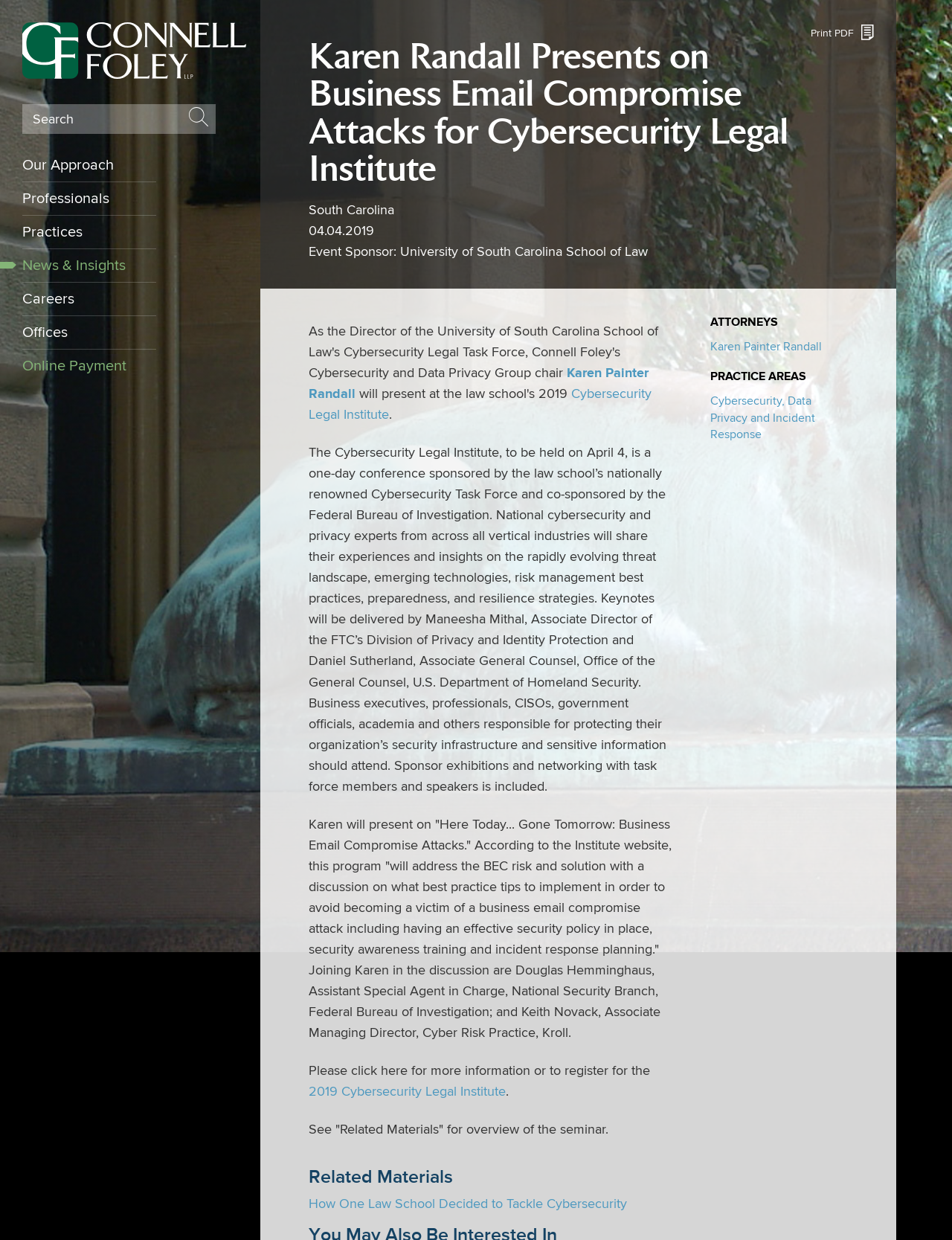Identify the bounding box of the UI element that matches this description: "2019 Cybersecurity Legal Institute".

[0.324, 0.874, 0.531, 0.887]